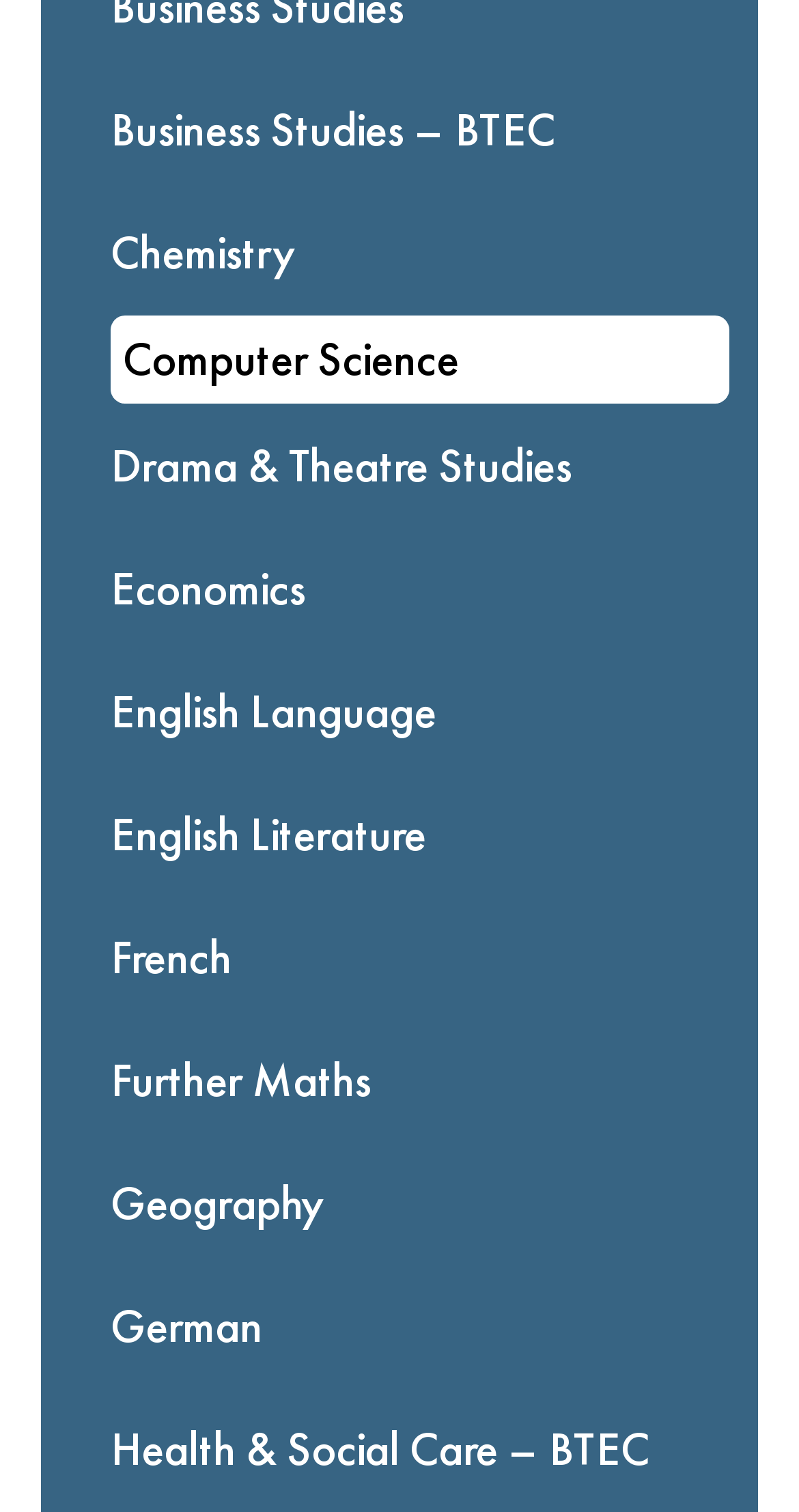Please find the bounding box coordinates of the element that you should click to achieve the following instruction: "Go to Health & Social Care – BTEC". The coordinates should be presented as four float numbers between 0 and 1: [left, top, right, bottom].

[0.138, 0.919, 0.862, 0.999]